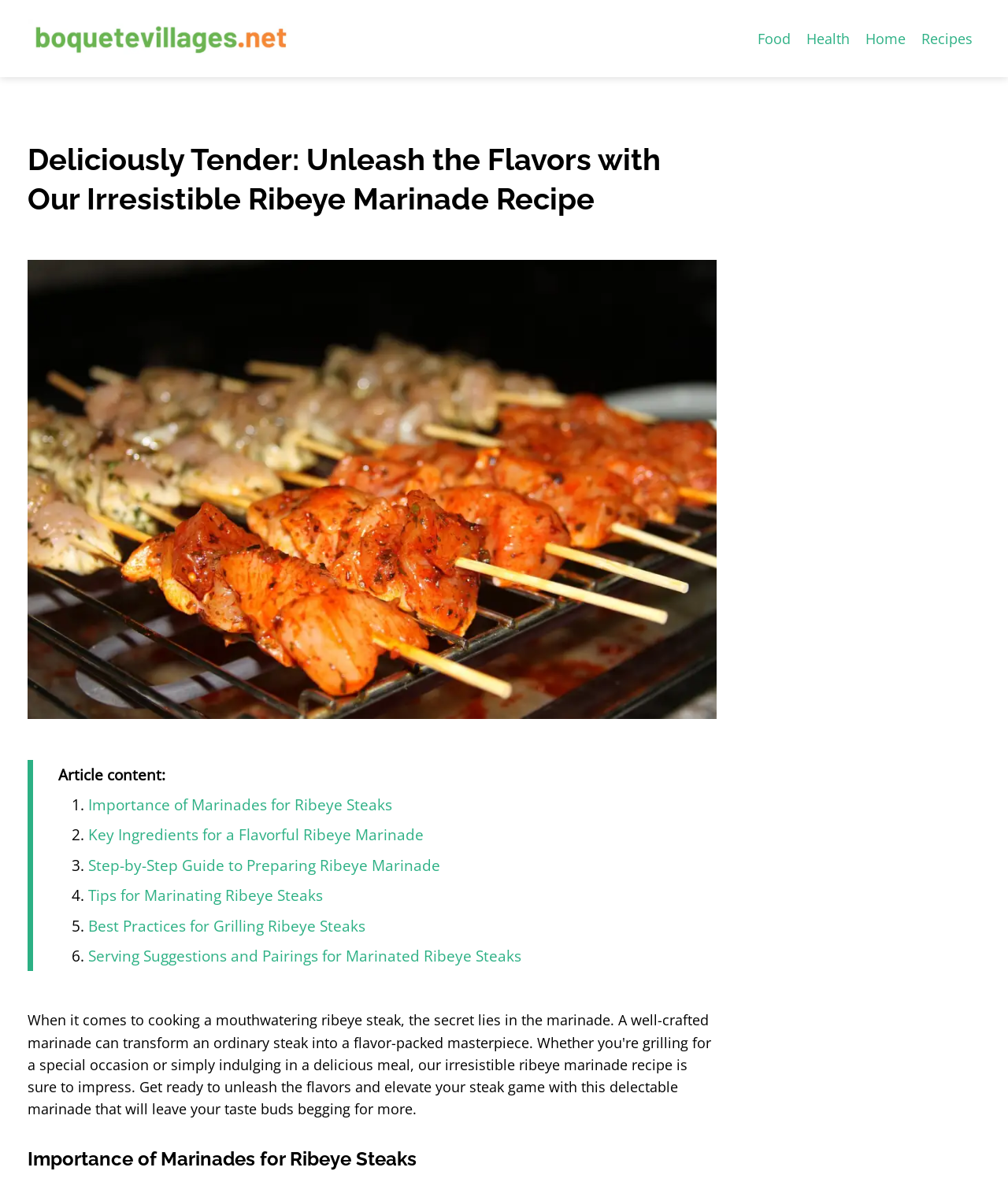Please determine the bounding box coordinates for the UI element described as: "legalni bukmacherzy internetowi w polsce".

None